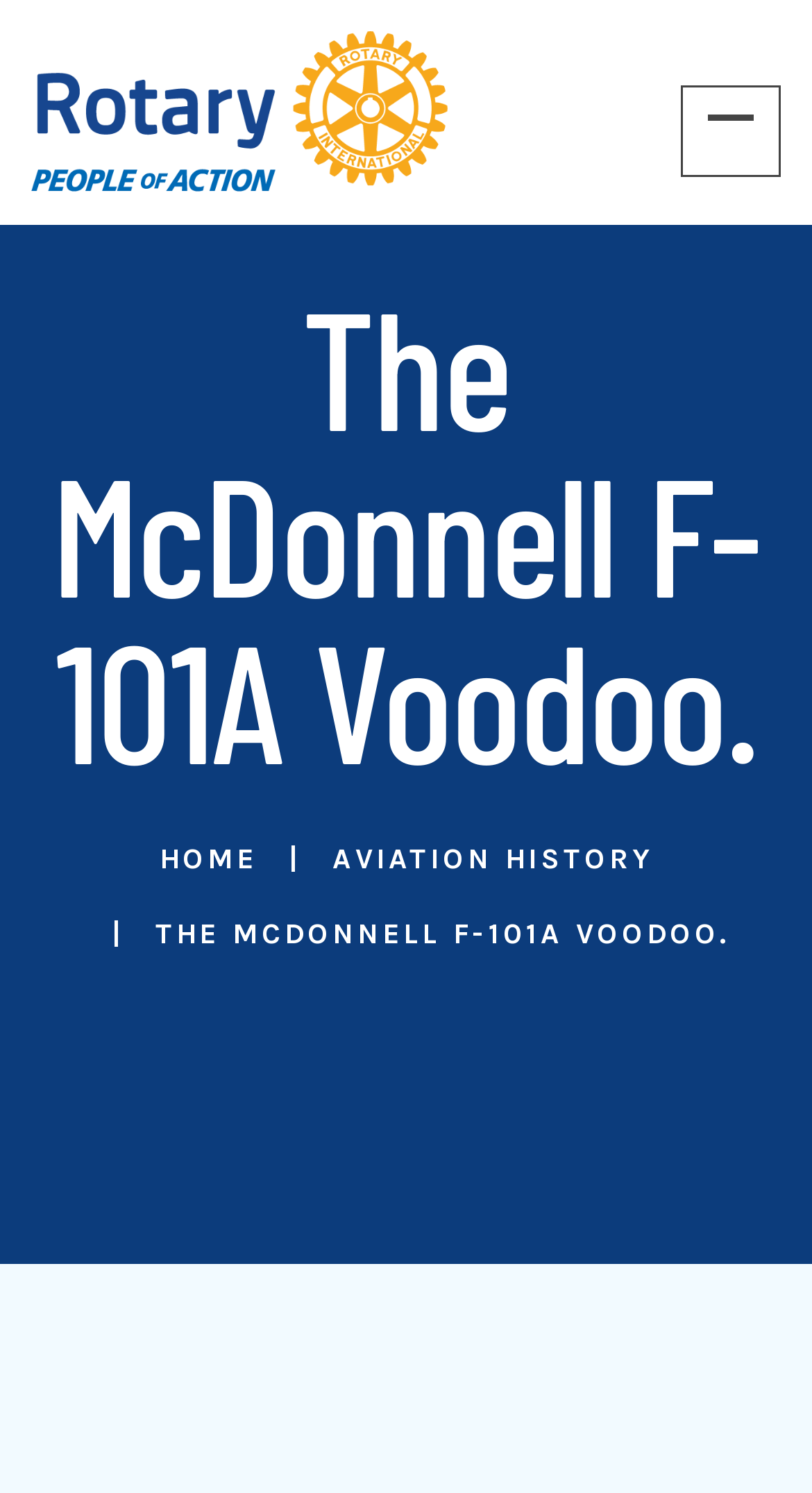How many navigation links are there?
Please provide a single word or phrase in response based on the screenshot.

3